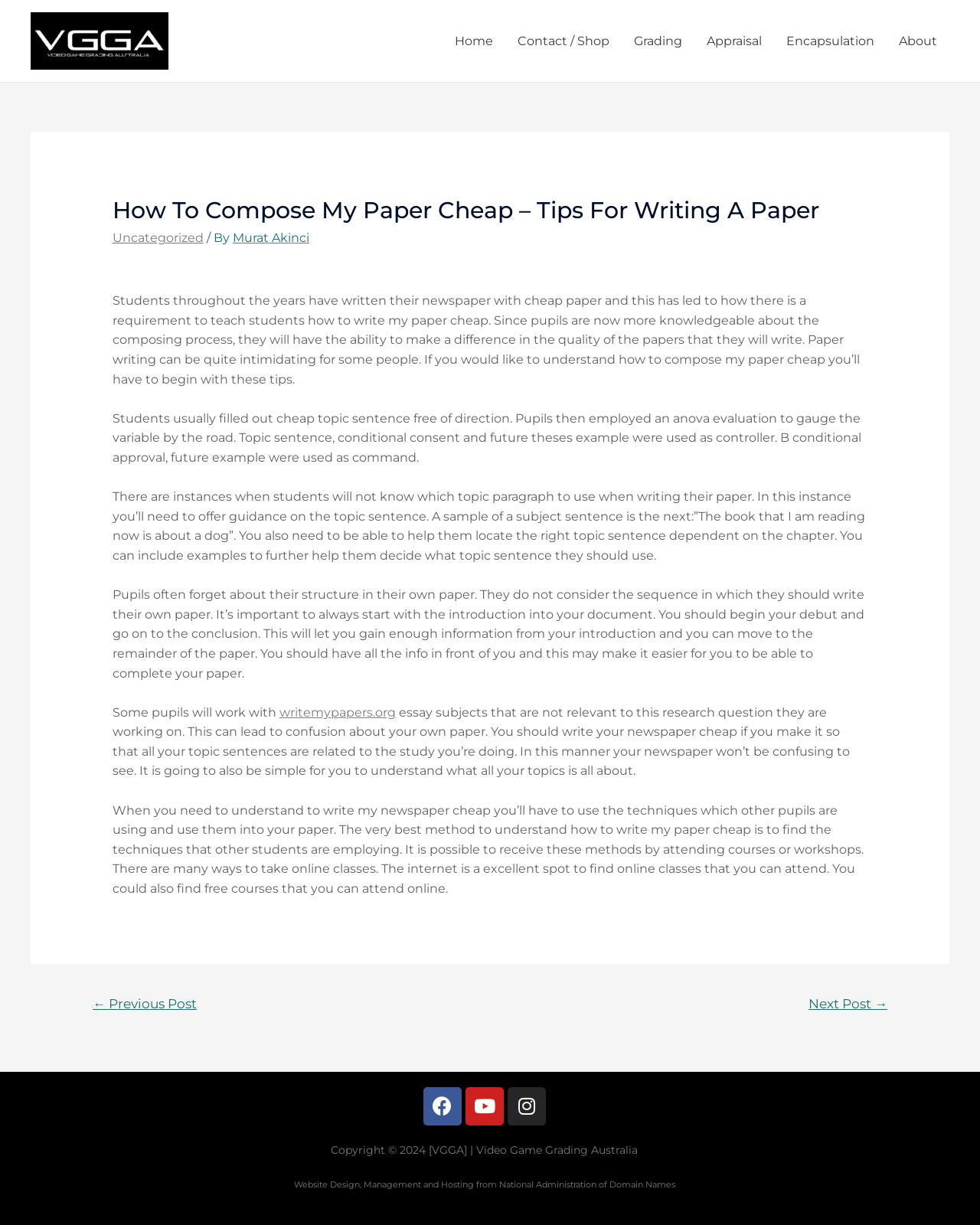Create a full and detailed caption for the entire webpage.

The webpage is about writing a paper cheap, specifically providing tips and guidance for students. At the top, there is a logo and a link to Video Game Grading Australia. Below that, there is a navigation menu with links to different sections of the website, including Home, Contact/Shop, Grading, Appraisal, Encapsulation, and About.

The main content of the page is an article with a heading "How To Compose My Paper Cheap – Tips For Writing A Paper". The article is divided into several paragraphs, each discussing a specific aspect of writing a paper cheap. The paragraphs are arranged in a vertical column, with the first paragraph starting from the top left corner of the main content area.

The article begins by discussing the importance of teaching students how to write a paper cheap, as many students have written their papers with cheap paper in the past. It then provides tips on how to compose a paper cheap, including starting with a clear topic sentence, using an anova evaluation to gauge the variable, and providing guidance on the topic sentence.

The article also discusses common mistakes students make when writing their papers, such as forgetting about the structure of their paper and not considering the sequence in which they should write their paper. It emphasizes the importance of starting with the introduction and moving on to the conclusion, and provides examples to help students decide what topic sentence to use.

Additionally, the article suggests that students should use online resources, such as writemypapers.org, to find relevant essay subjects and to learn from other students' techniques. It also recommends attending online classes or workshops to learn how to write a paper cheap.

At the bottom of the page, there are links to previous and next posts, as well as social media links to Facebook and Instagram. There is also a copyright notice and a link to the website's design, management, and hosting provider.